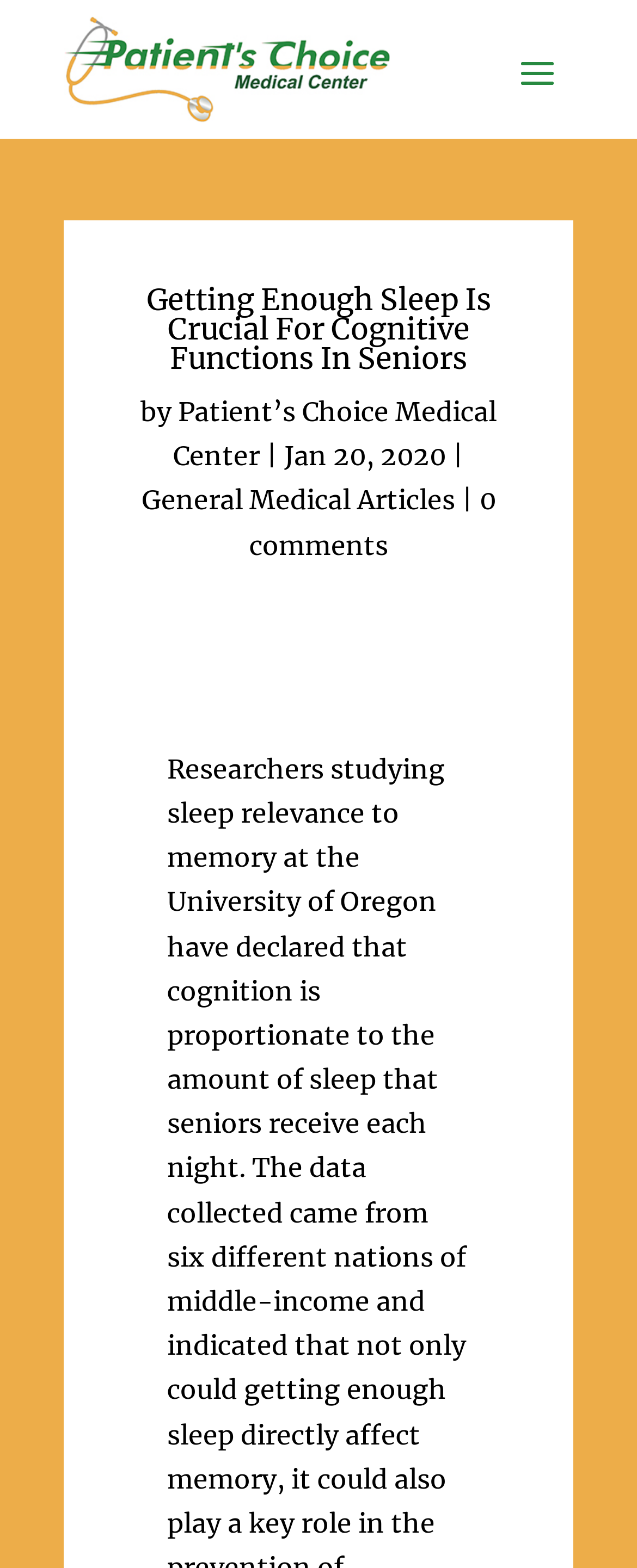How many comments does the article have?
Refer to the image and provide a one-word or short phrase answer.

0